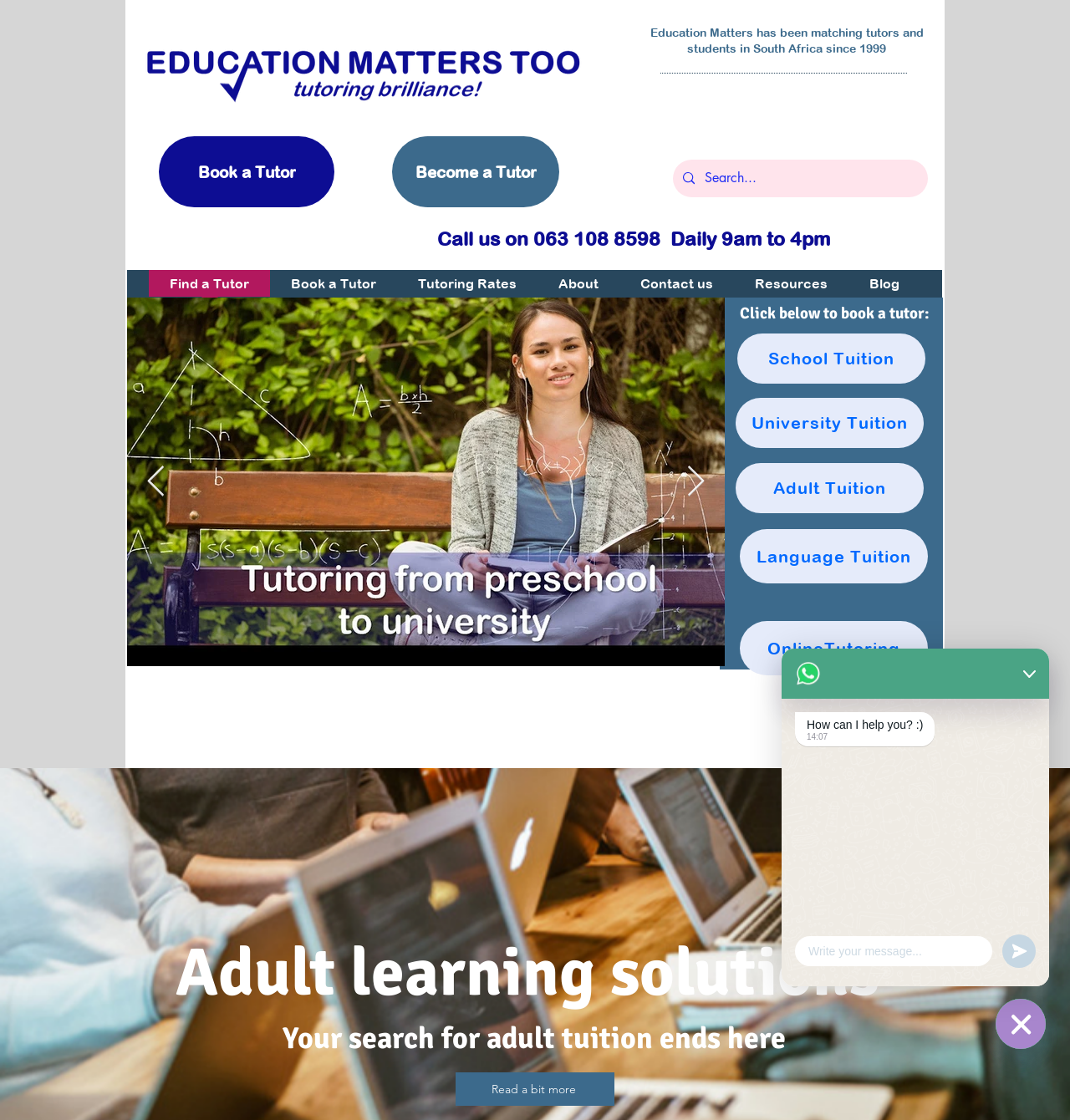Can you pinpoint the bounding box coordinates for the clickable element required for this instruction: "Click on Dilip Kumar Children"? The coordinates should be four float numbers between 0 and 1, i.e., [left, top, right, bottom].

None